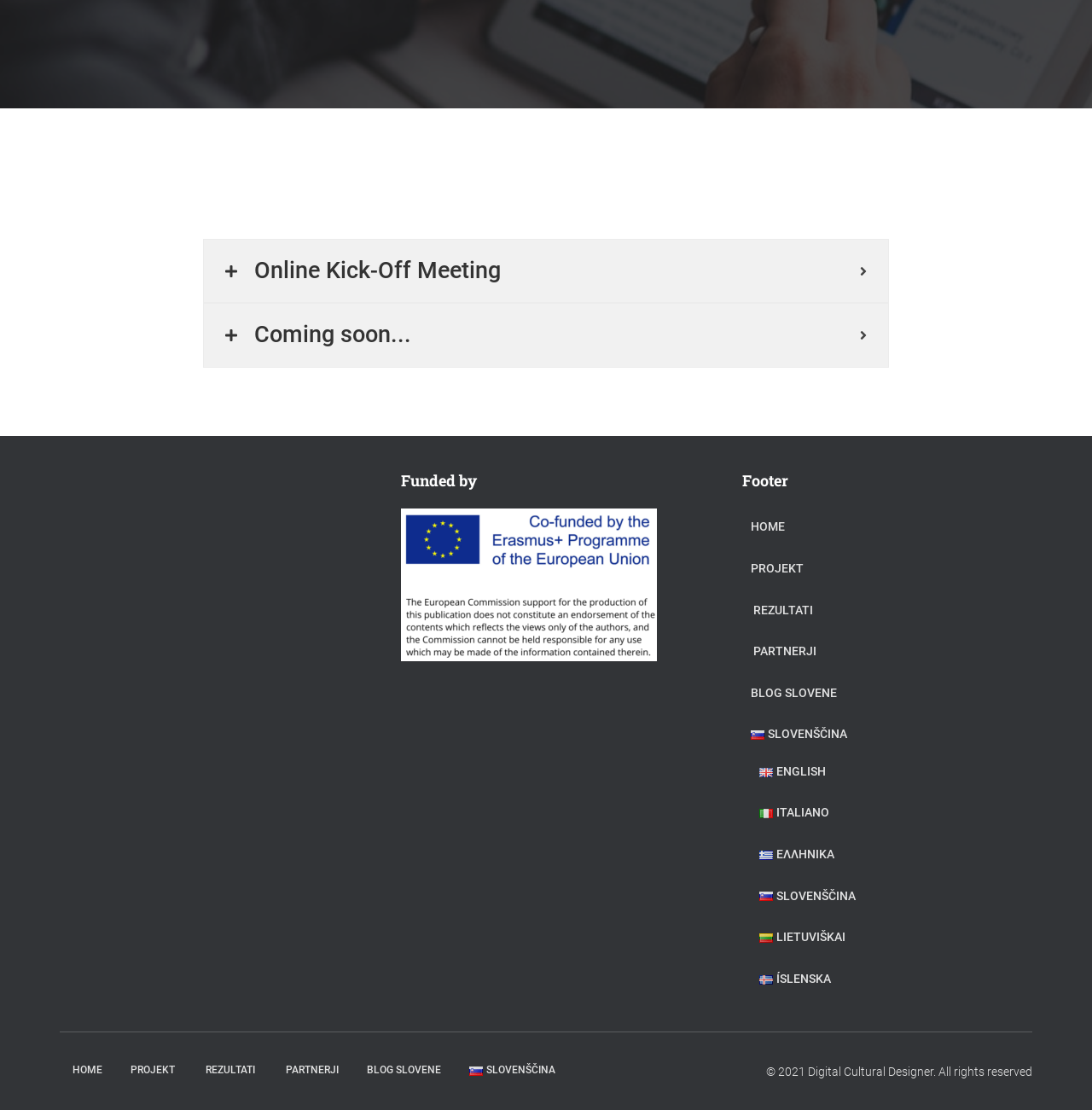Identify the bounding box for the described UI element: "English".

[0.695, 0.679, 0.756, 0.712]